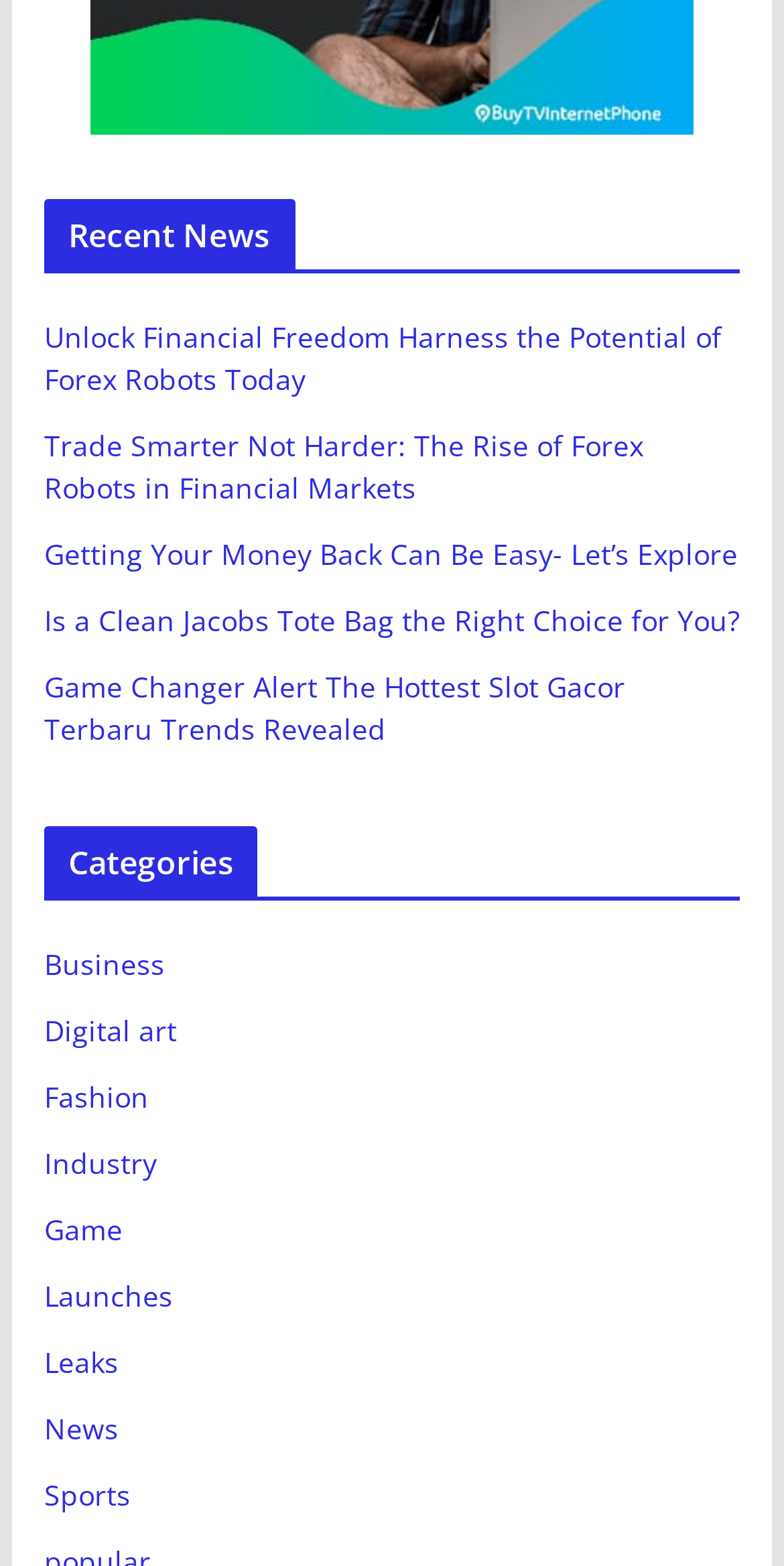Find the coordinates for the bounding box of the element with this description: "Game".

[0.056, 0.773, 0.156, 0.797]